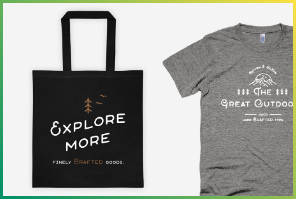Explain the image thoroughly, highlighting all key elements.

This image features a stylish black tote bag and a gray t-shirt, both designed with a nature-inspired theme. The tote bag, prominently displayed on the left, showcases the phrase "EXPLORE MORE" in bold white lettering, complemented by a small tree graphic, conveying a sense of adventure and connection to the outdoors. Below, it notes "FINELY CRAFTED GOODS," emphasizing quality and craftsmanship.

On the right, the gray t-shirt presents the text "The Great Outdoors" in a clean, modern font, accompanied by stylized mountain graphics, reinforcing the outdoor aesthetic. This design reflects a passion for nature and adventure, making both items perfect for enthusiasts of outdoor activities or those who appreciate minimalist, nature-themed apparel. Ideal for everyday use, these items serve as a reminder to embrace exploration and adventure in everyday life.